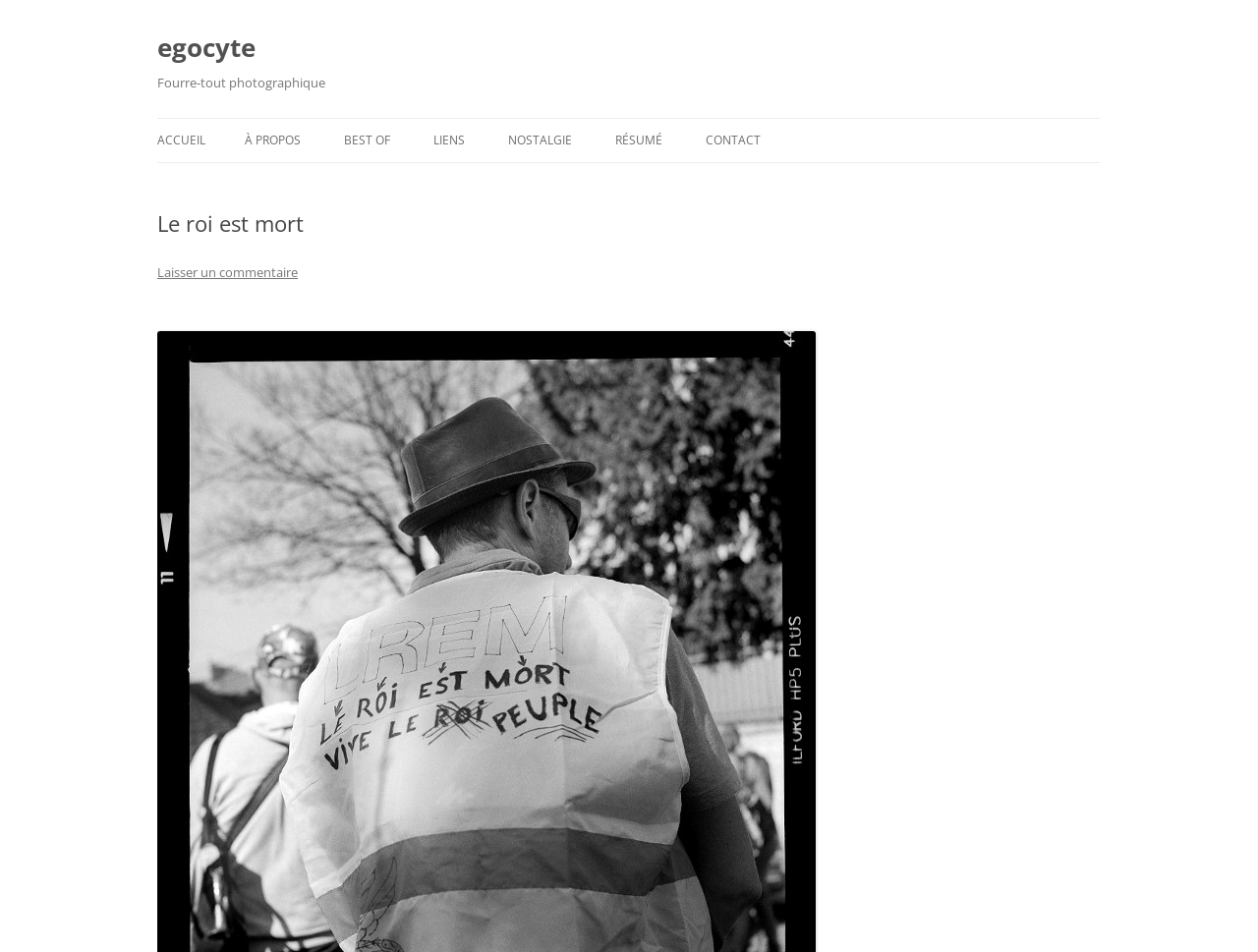Calculate the bounding box coordinates of the UI element given the description: "Laisser un commentaire".

[0.125, 0.276, 0.237, 0.295]